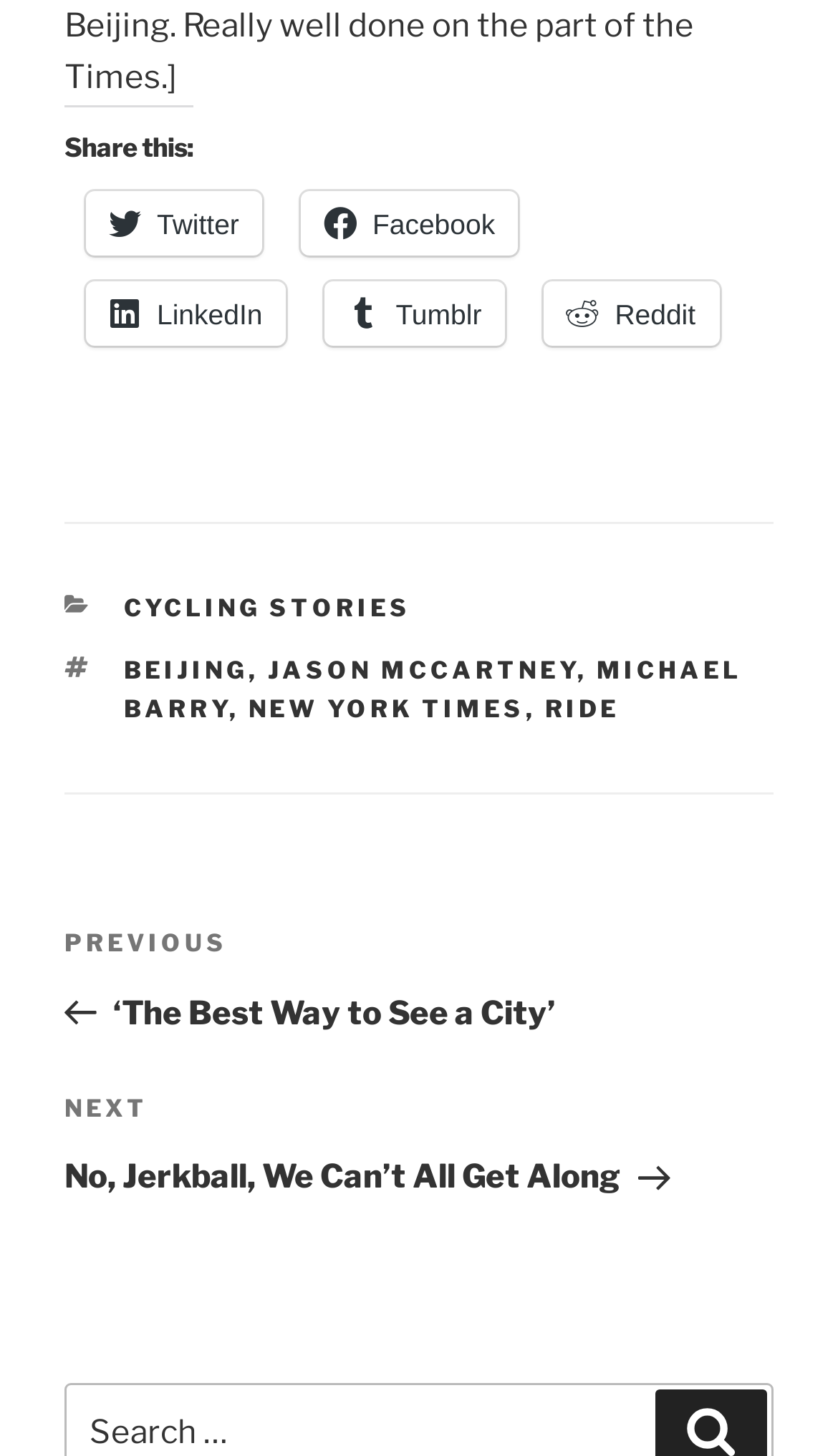Determine the bounding box coordinates for the area that needs to be clicked to fulfill this task: "Download a paper". The coordinates must be given as four float numbers between 0 and 1, i.e., [left, top, right, bottom].

None